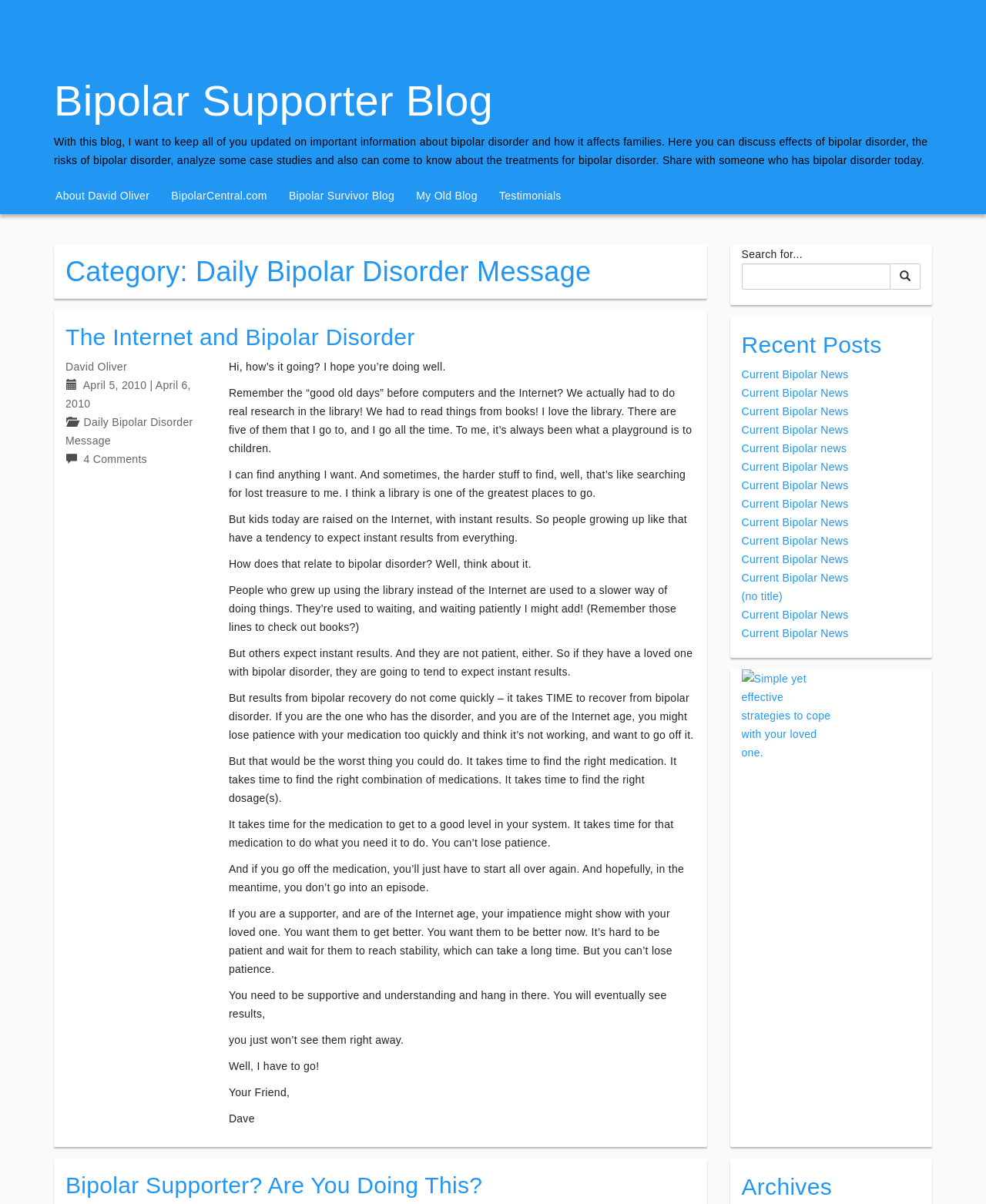Provide a comprehensive description of the webpage.

The webpage is a blog focused on bipolar disorder, with the title "Daily Bipolar Disorder Message Archives - Bipolar Supporter Blog" at the top. Below the title, there is a heading "Bipolar Supporter Blog" followed by a brief description of the blog's purpose, which is to provide information and support for people affected by bipolar disorder.

On the top-right side of the page, there are several links to other related websites and resources, including "About David Oliver", "BipolarCentral.com", "Bipolar Survivor Blog", "My Old Blog", and "Testimonials".

The main content of the page is divided into two sections. The left section contains a series of articles and blog posts, with headings such as "The Internet and Bipolar Disorder" and "Bipolar Supporter? Are You Doing This?". Each article has a link to read more, and some have comments and timestamps.

The right section of the page has a search bar at the top, followed by a list of recent posts with links to read more. Below the recent posts, there is a list of archives, with links to older blog posts.

Throughout the page, there are several static text elements, including paragraphs of text, headings, and links. There is also one image on the page, which is a thumbnail for a blog post titled "Simple yet effective strategies to cope with your loved one."